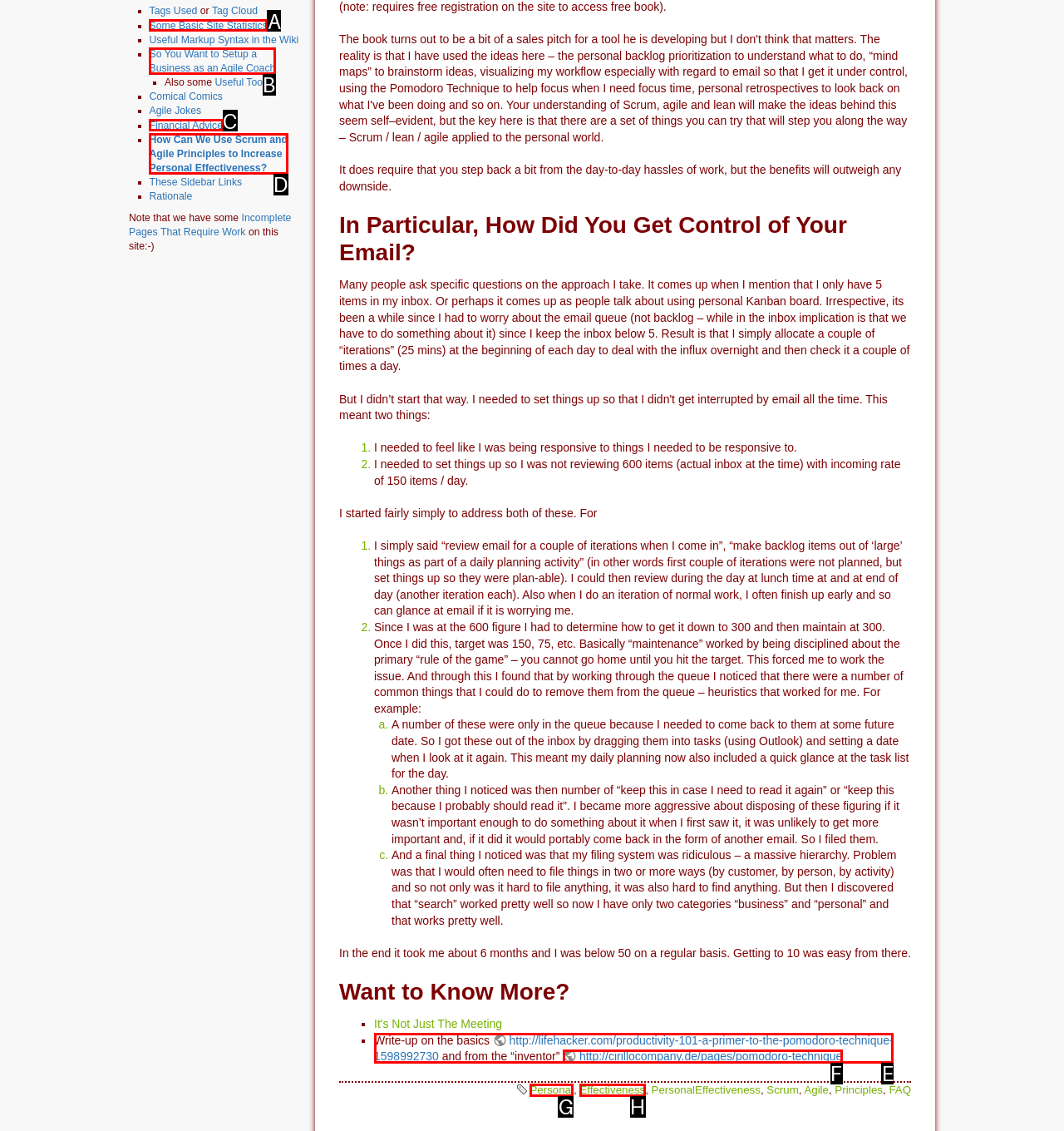Determine which UI element matches this description: Some Basic Site Statistics
Reply with the appropriate option's letter.

A